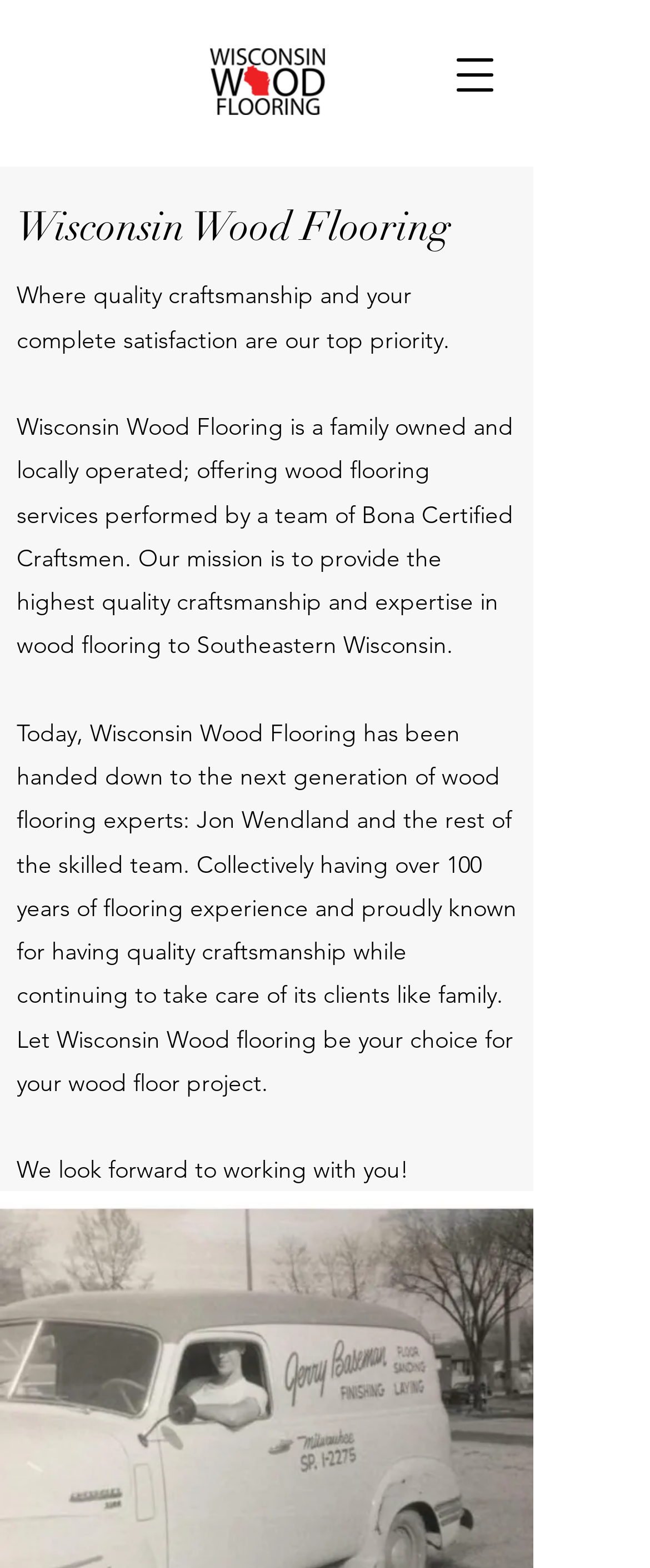Identify the bounding box for the given UI element using the description provided. Coordinates should be in the format (top-left x, top-left y, bottom-right x, bottom-right y) and must be between 0 and 1. Here is the description: aria-label="Open navigation menu"

[0.679, 0.027, 0.782, 0.069]